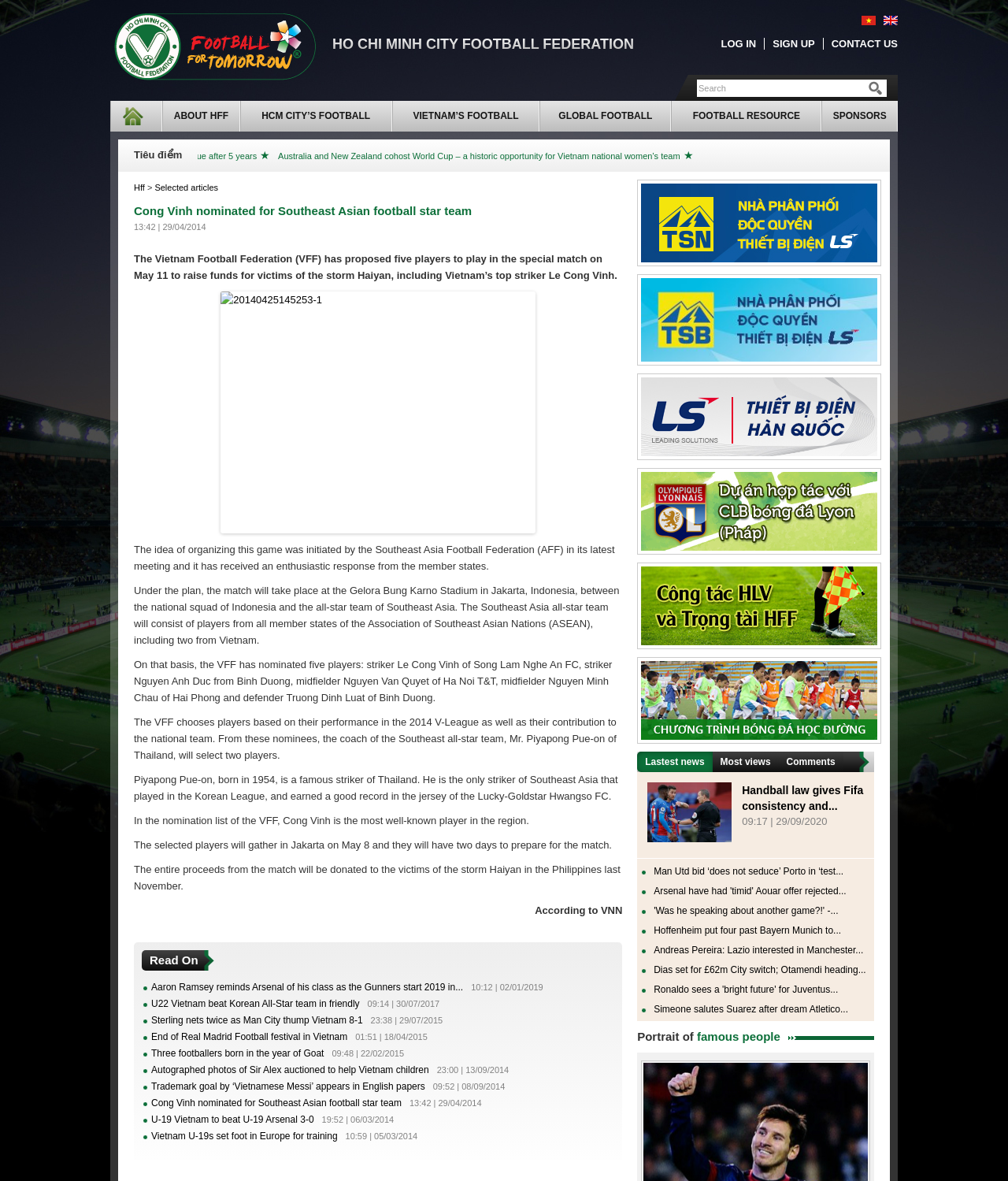Find the bounding box coordinates of the area to click in order to follow the instruction: "Explore the Ace Café link".

None